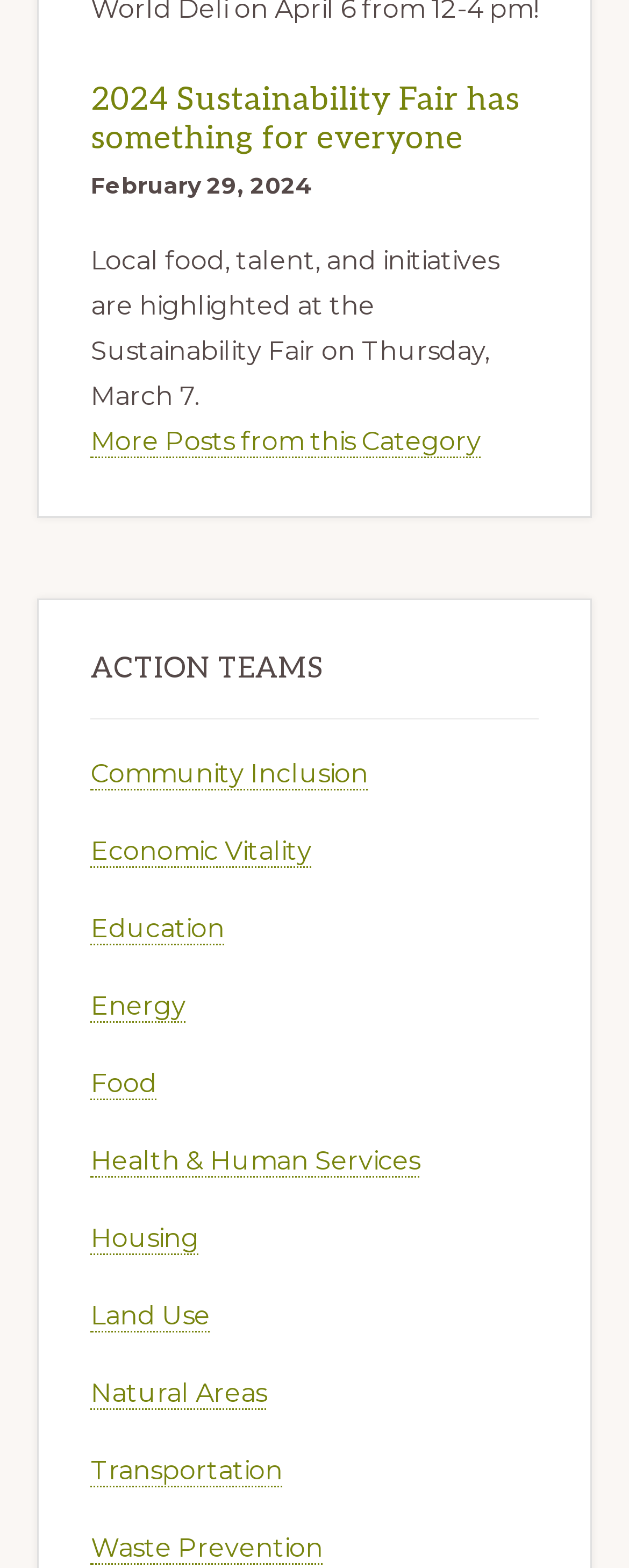Please give the bounding box coordinates of the area that should be clicked to fulfill the following instruction: "explore the Community Inclusion action team". The coordinates should be in the format of four float numbers from 0 to 1, i.e., [left, top, right, bottom].

[0.145, 0.484, 0.586, 0.505]